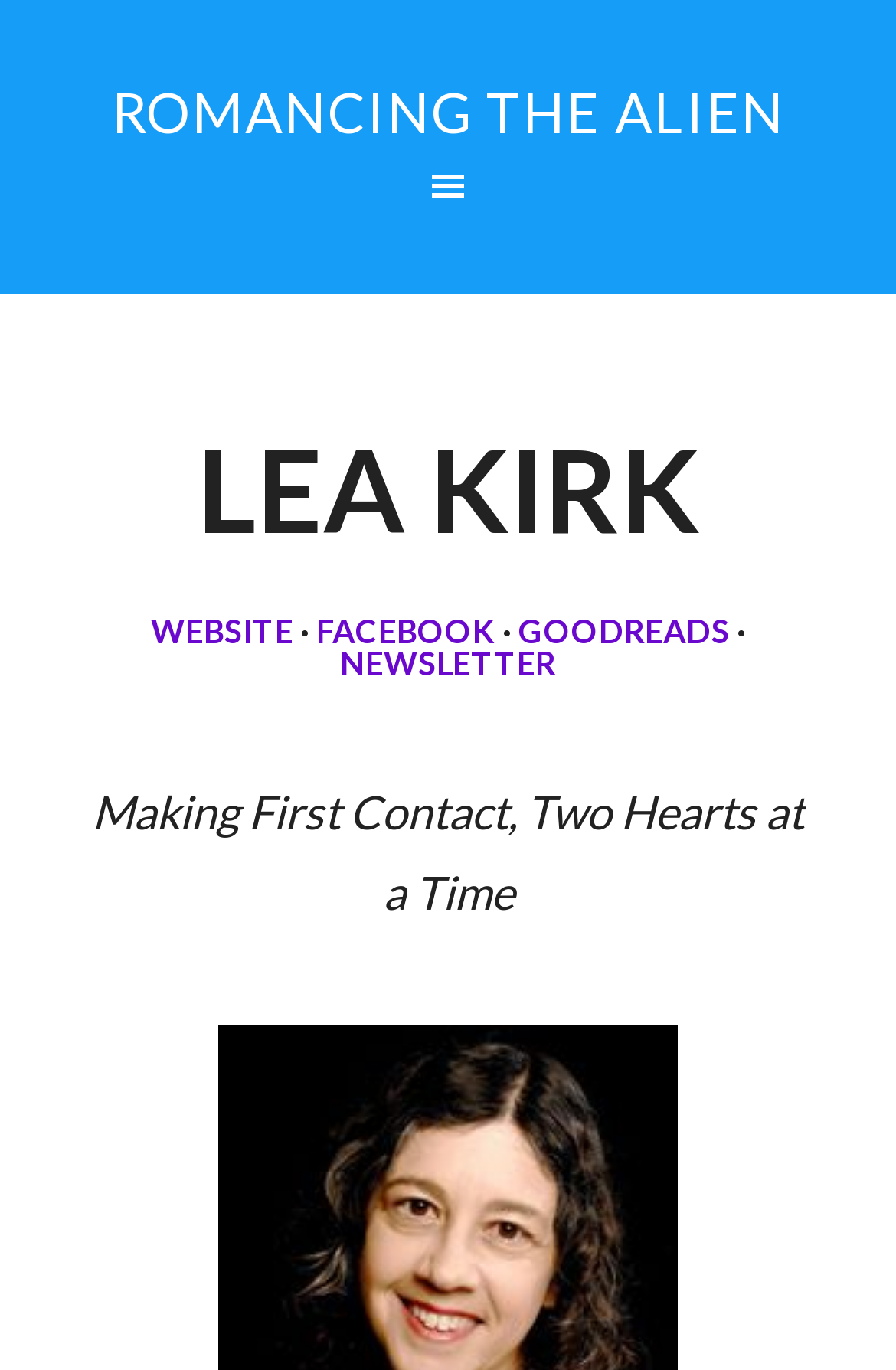Return the bounding box coordinates of the UI element that corresponds to this description: "GOODREADS". The coordinates must be given as four float numbers in the range of 0 and 1, [left, top, right, bottom].

[0.578, 0.446, 0.814, 0.475]